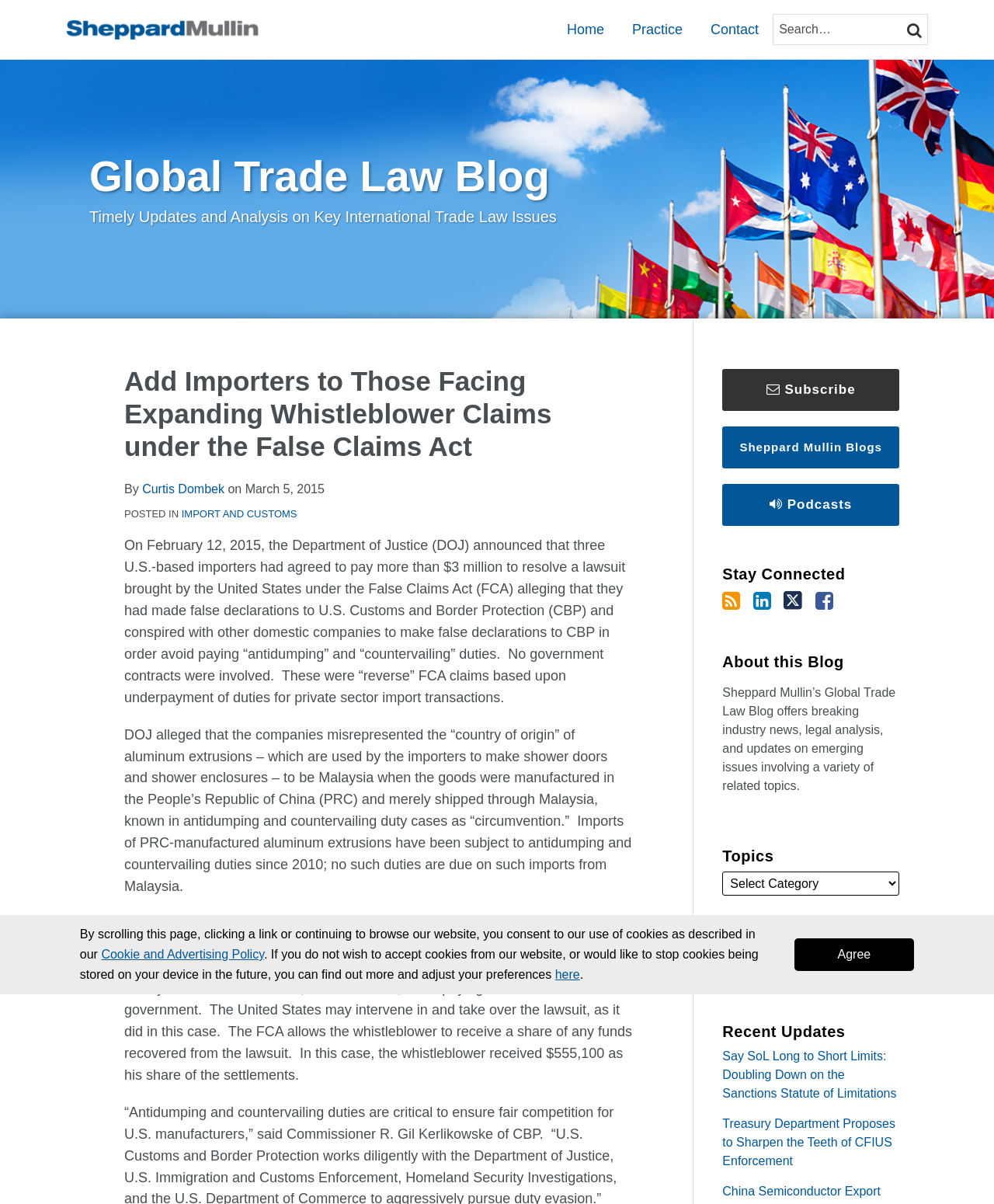What is the name of the author of the blog post?
Please provide a comprehensive answer based on the details in the screenshot.

I found the answer by looking at the byline of the blog post, which is listed as 'By Curtis Dombek'.